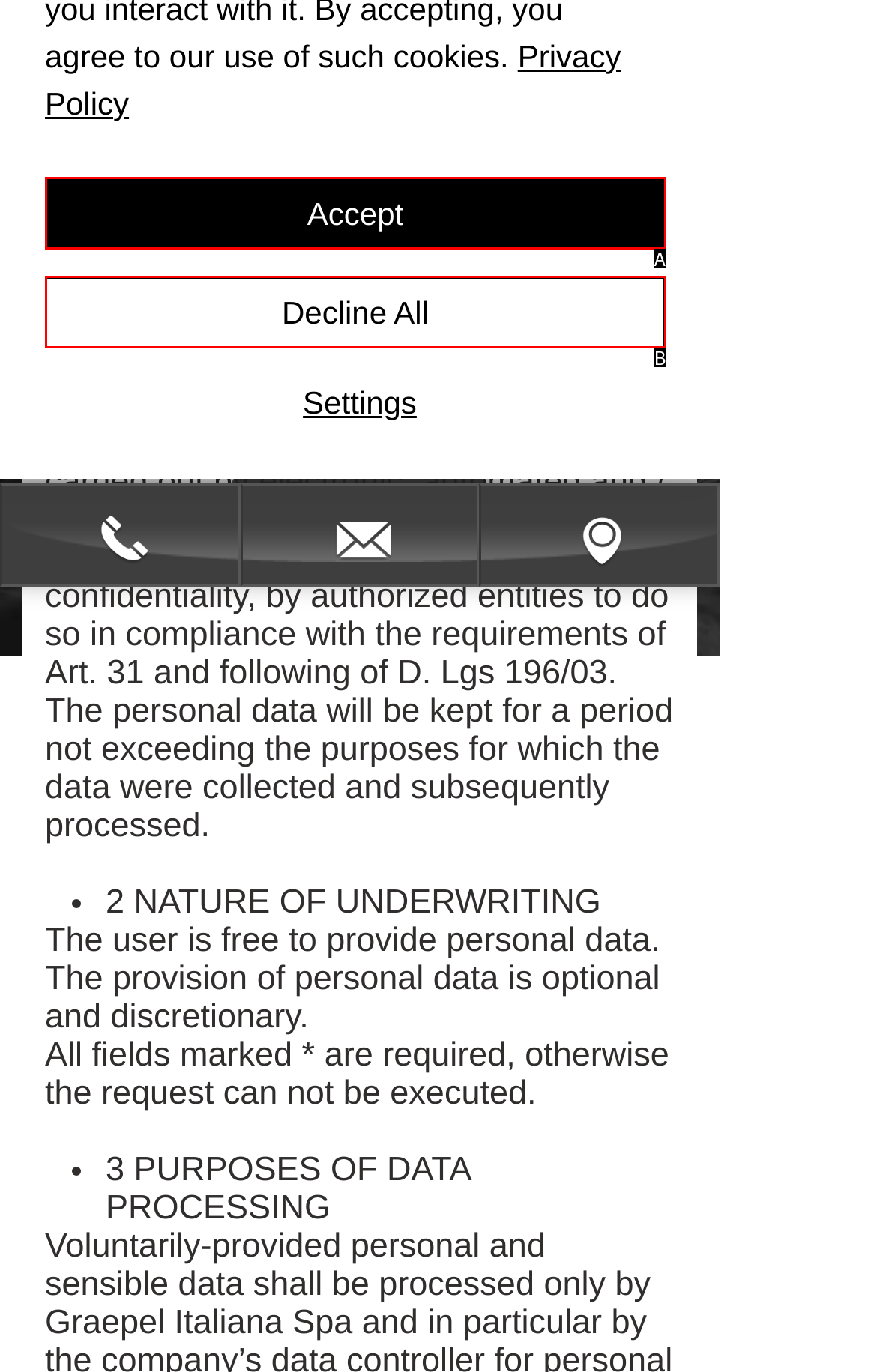Using the provided description: Decline All, select the HTML element that corresponds to it. Indicate your choice with the option's letter.

B